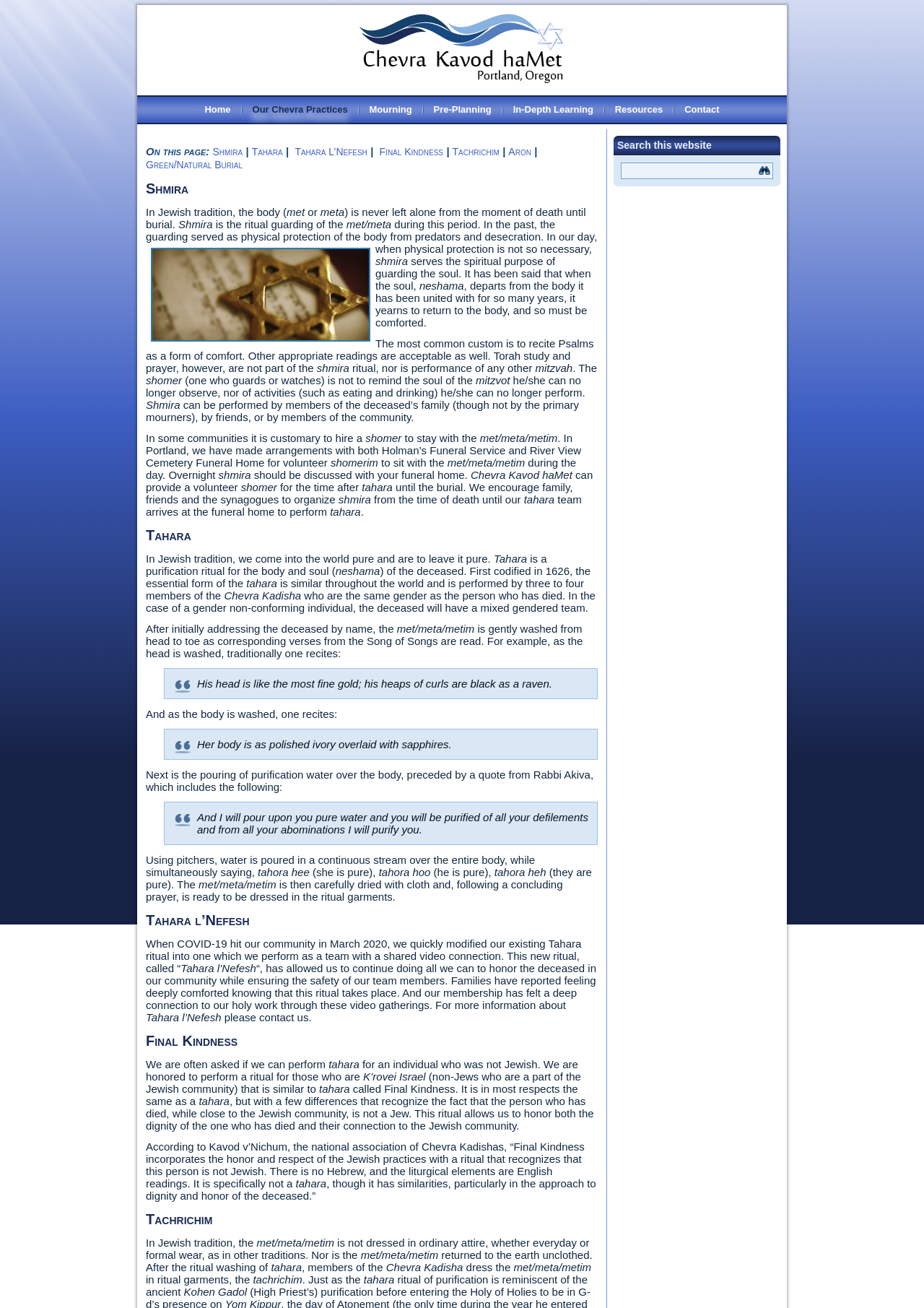Please identify the bounding box coordinates of the area I need to click to accomplish the following instruction: "Read the 'Shmira' heading".

[0.158, 0.137, 0.647, 0.151]